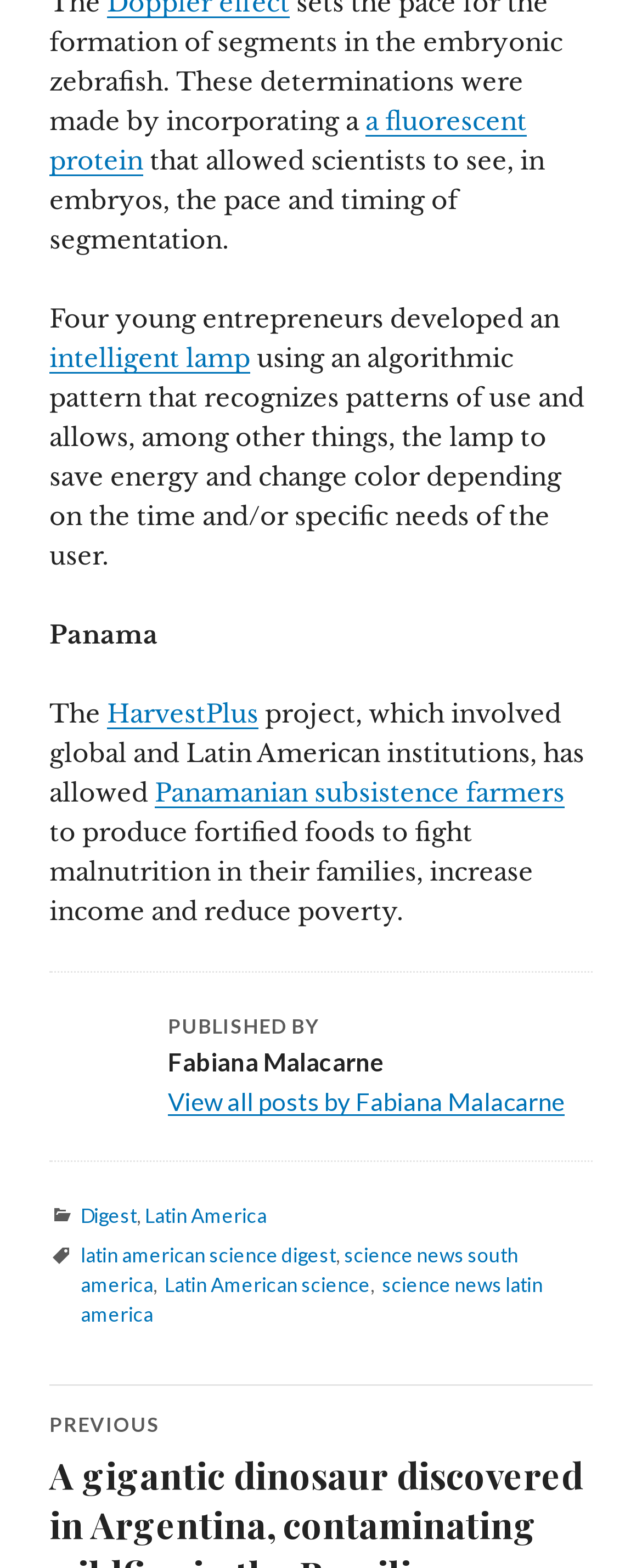What type of posts can be viewed by clicking on the link?
We need a detailed and exhaustive answer to the question. Please elaborate.

I found the type of posts that can be viewed by clicking on the link by looking at the footer section of the webpage, where it says 'View all posts by Fabiana Malacarne'.